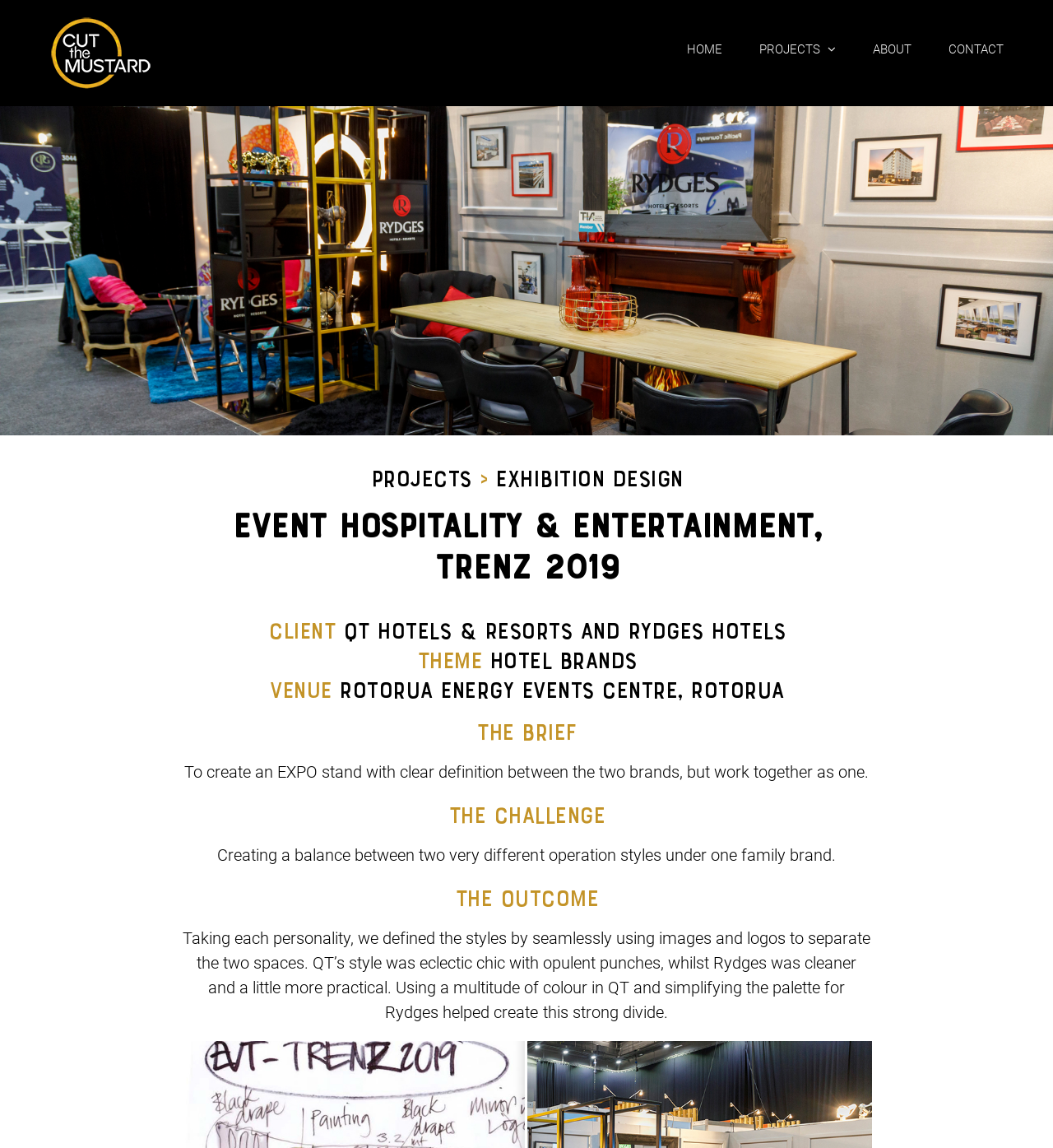What is the venue of the event?
Provide a one-word or short-phrase answer based on the image.

Rotorua Energy Events Centre